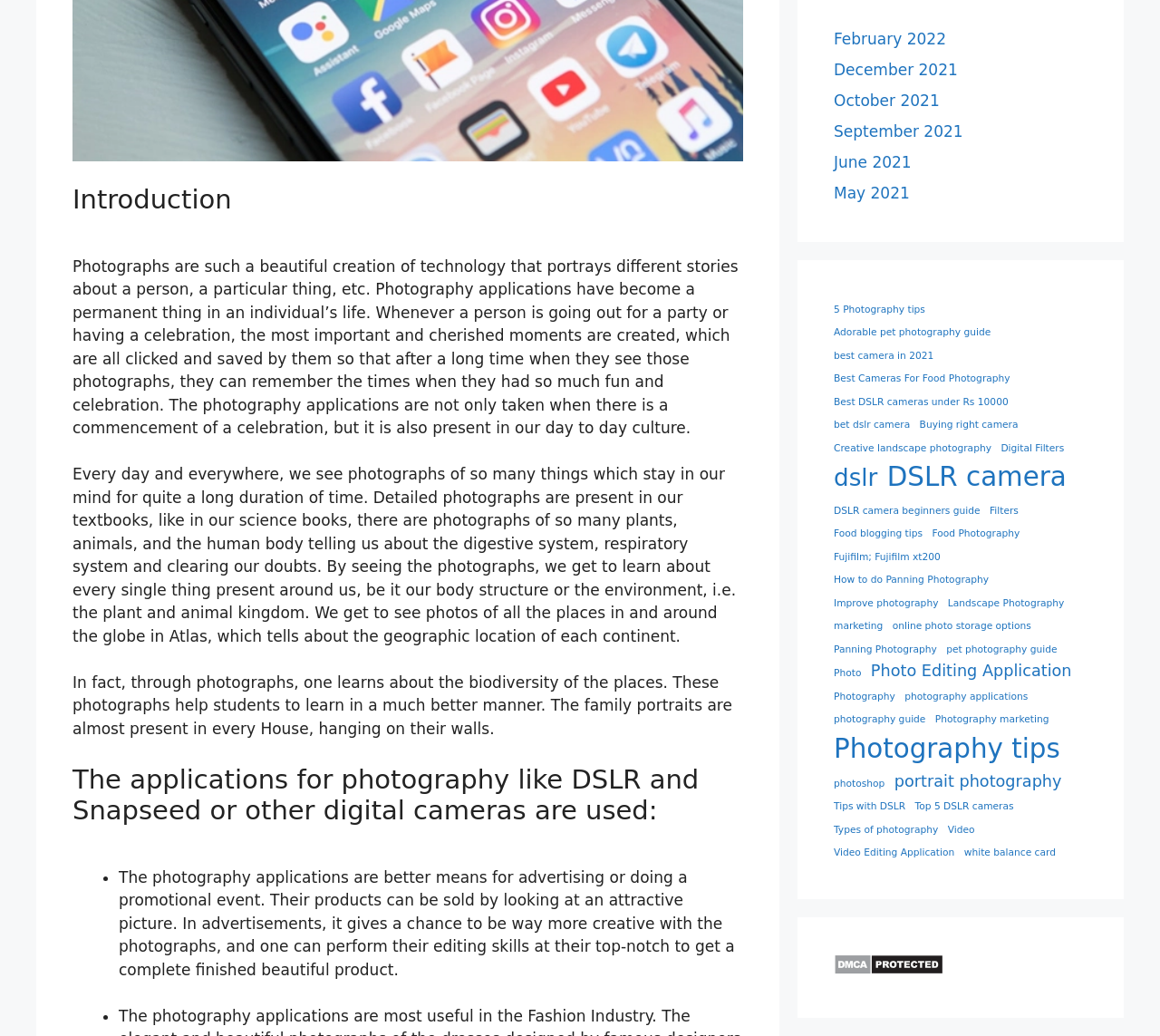Identify the bounding box for the UI element described as: "Comment(s)". The coordinates should be four float numbers between 0 and 1, i.e., [left, top, right, bottom].

None